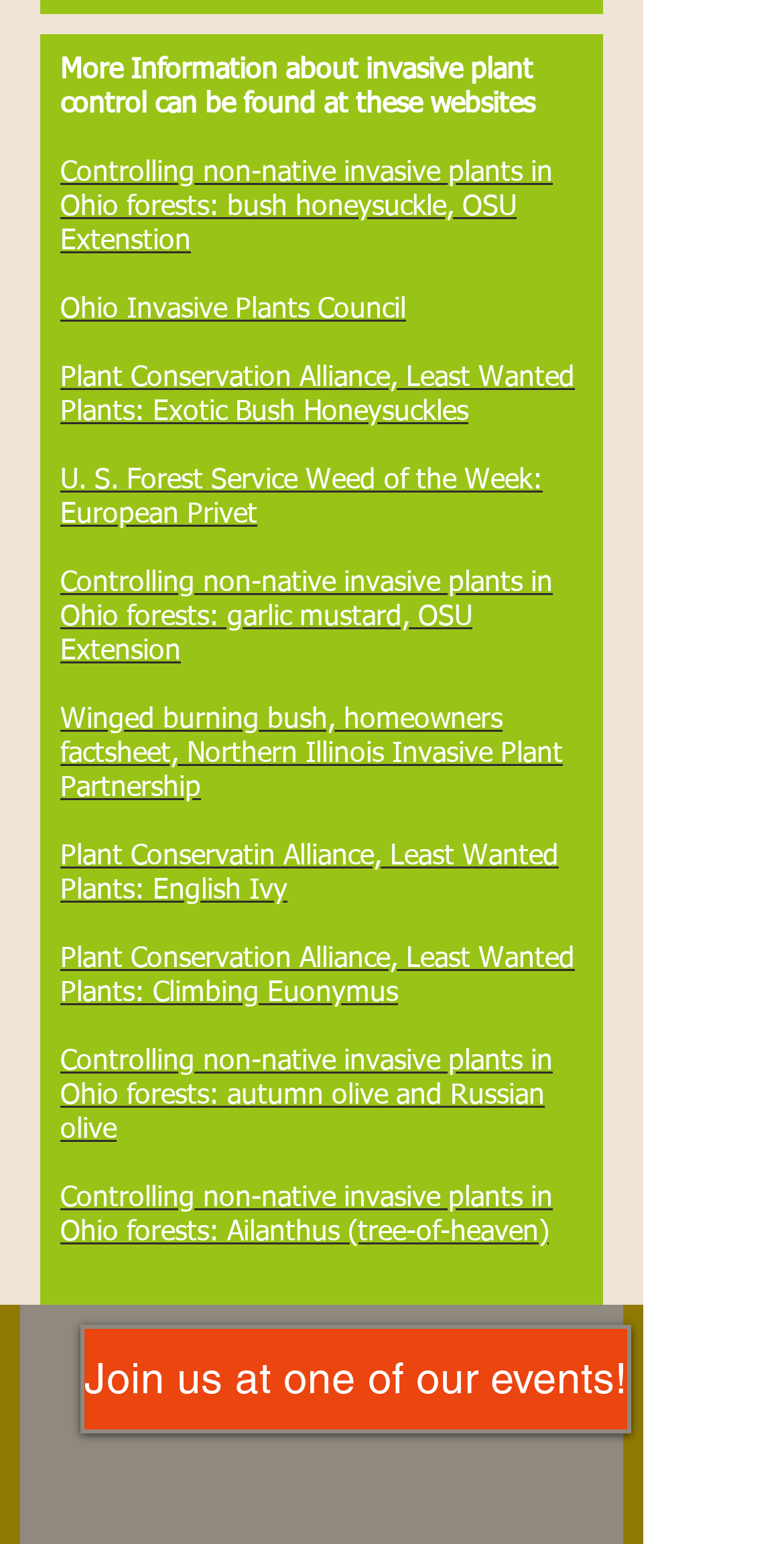What type of content is provided by the webpage?
Respond to the question with a well-detailed and thorough answer.

The webpage appears to be providing informational resources and links to external websites about invasive plant control, rather than selling products or services, or providing entertainment content.